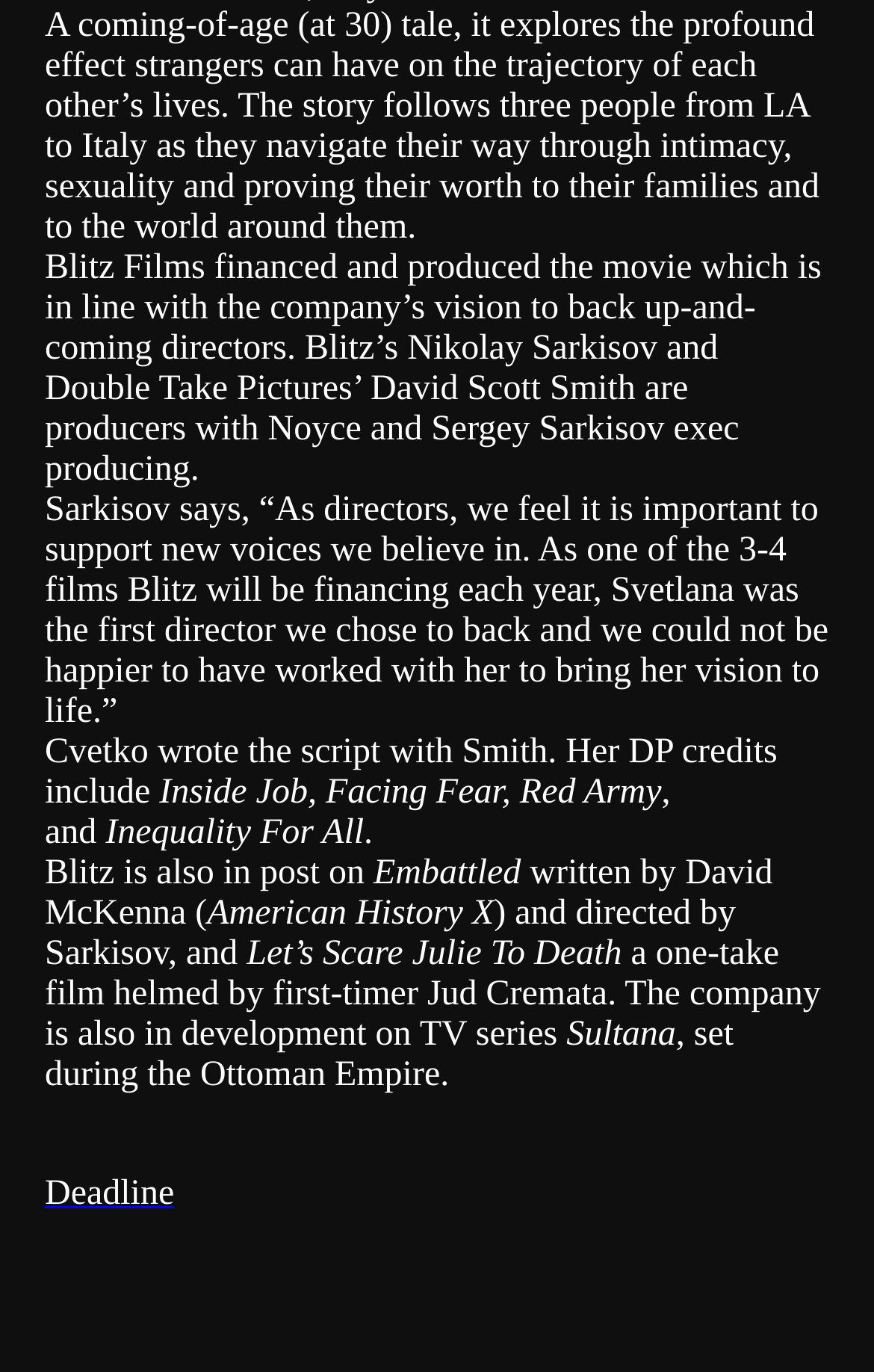Given the element description, predict the bounding box coordinates in the format (top-left x, top-left y, bottom-right x, bottom-right y), using floating point numbers between 0 and 1: Deadline

[0.051, 0.856, 0.949, 0.885]